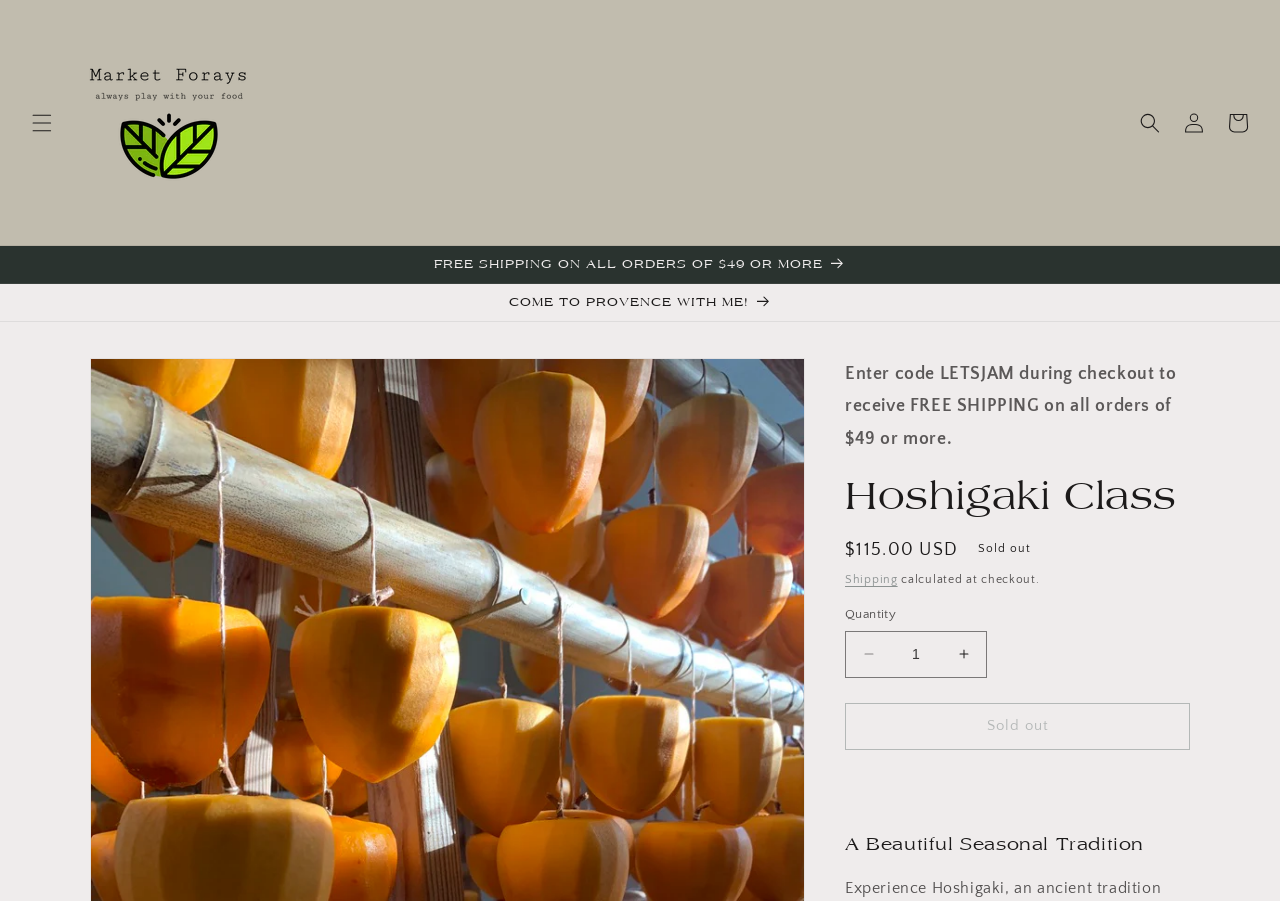Give a detailed overview of the webpage's appearance and contents.

This webpage is about a Hoshigaki Class, an ancient tradition from Japan, where users can learn how to make it from whole, ripe Hachiya persimmons. 

At the top left corner, there is a menu button labeled "Menu" and a link to the website's homepage, "Marketforays.com", accompanied by an image of the website's logo. On the top right corner, there are buttons for searching, logging in, and accessing the cart.

Below the top navigation bar, there are two announcement regions. The first one announces "FREE SHIPPING ON ALL ORDERS OF $49 OR MORE", and the second one invites users to "COME TO PROVENCE WITH ME!".

The main content of the webpage starts with a link to skip to product information. Then, there is a promotional message "Enter code LETSJAM during checkout to receive FREE SHIPPING on all orders of $49 or more." followed by a heading "Hoshigaki Class". 

Below the heading, there is a product information section. It displays the regular price of $115.00 USD, but the product is currently sold out. There is also a link to shipping information and a note that the shipping cost will be calculated at checkout. 

Users can adjust the quantity of the product using a spin button and two buttons to increase or decrease the quantity. However, since the product is sold out, the "Add to cart" button is disabled. 

Finally, there is a heading "A Beautiful Seasonal Tradition" at the bottom of the page, which is likely the title of the Hoshigaki Class.